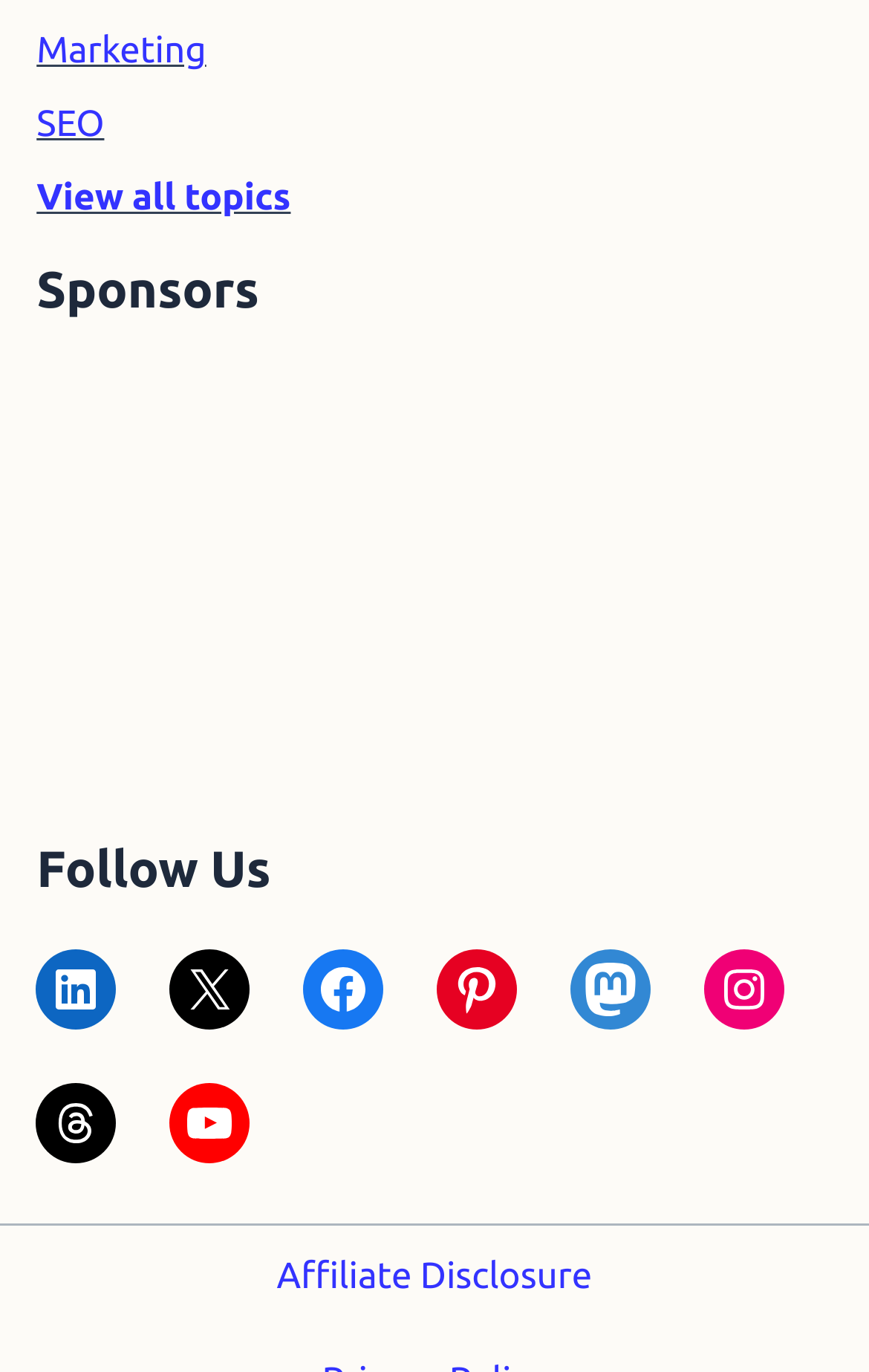Please identify the bounding box coordinates of where to click in order to follow the instruction: "Click the 'Products' link".

None